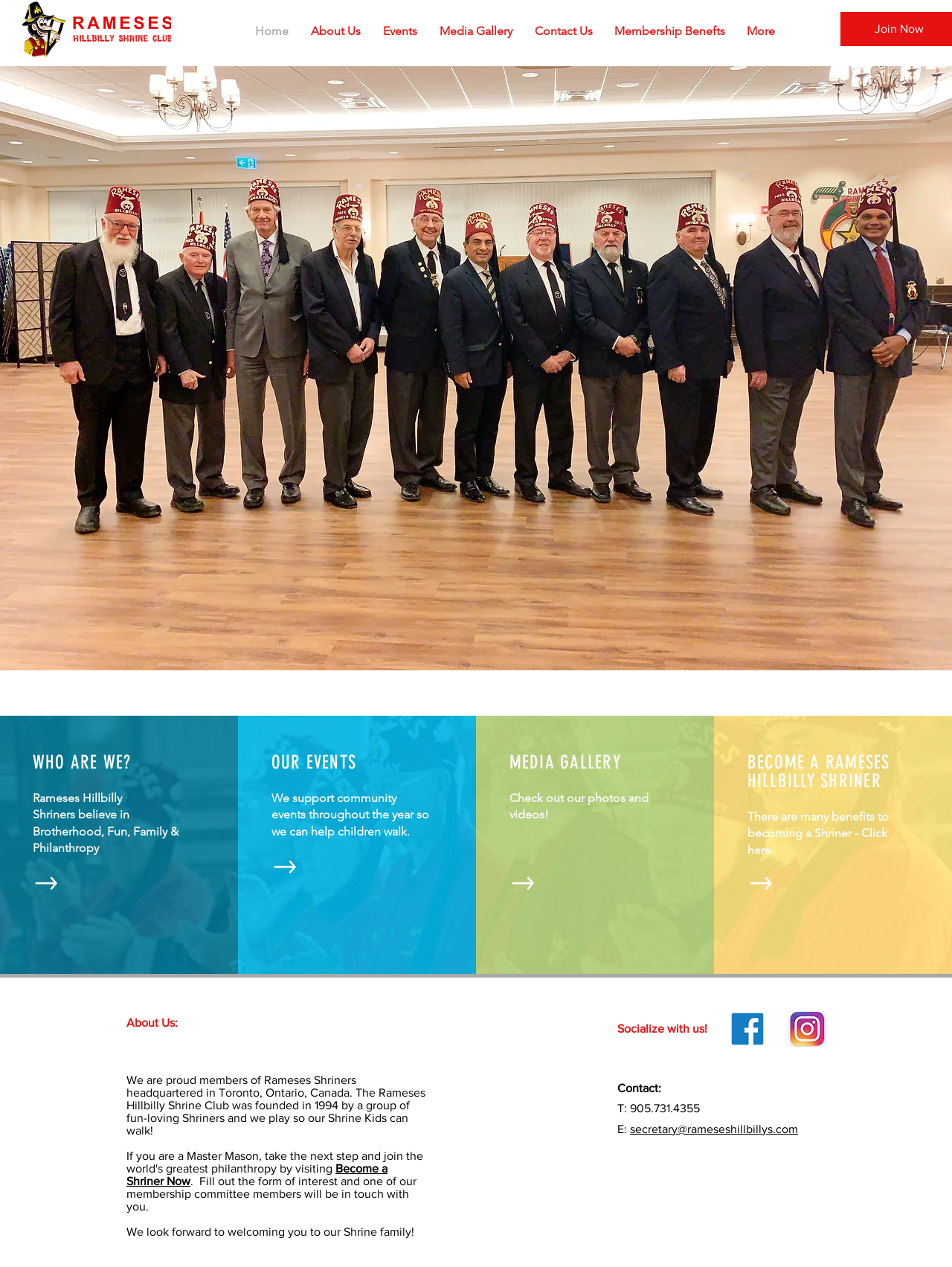Provide the bounding box coordinates of the area you need to click to execute the following instruction: "Click on the Review link".

None